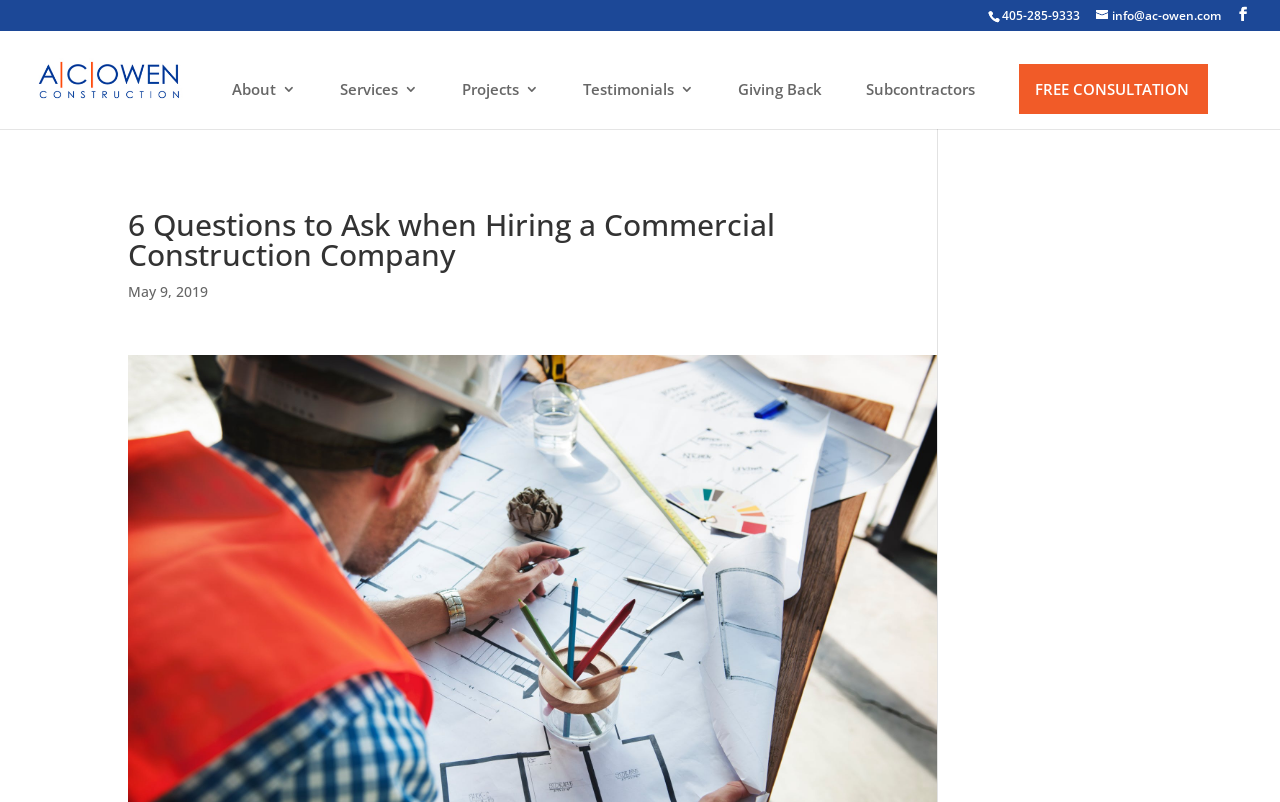Please analyze the image and give a detailed answer to the question:
What is the company name of the construction firm?

I found the company name by looking at the top-left corner of the webpage, where the logo and company name are typically located. The image with the text 'AC Owen Construction' is likely the company logo, and the text itself is the company name.